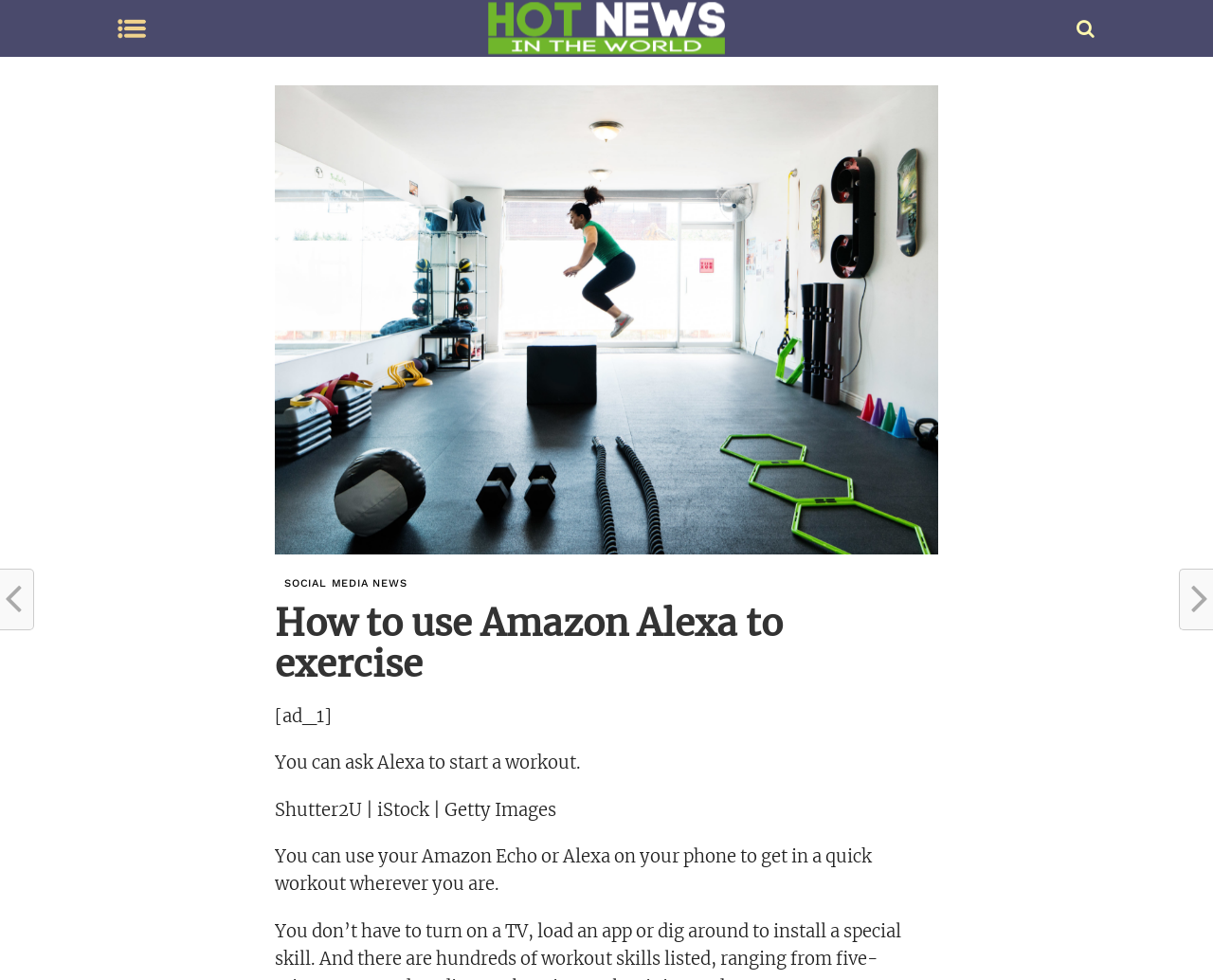Locate and generate the text content of the webpage's heading.

How to use Amazon Alexa to exercise